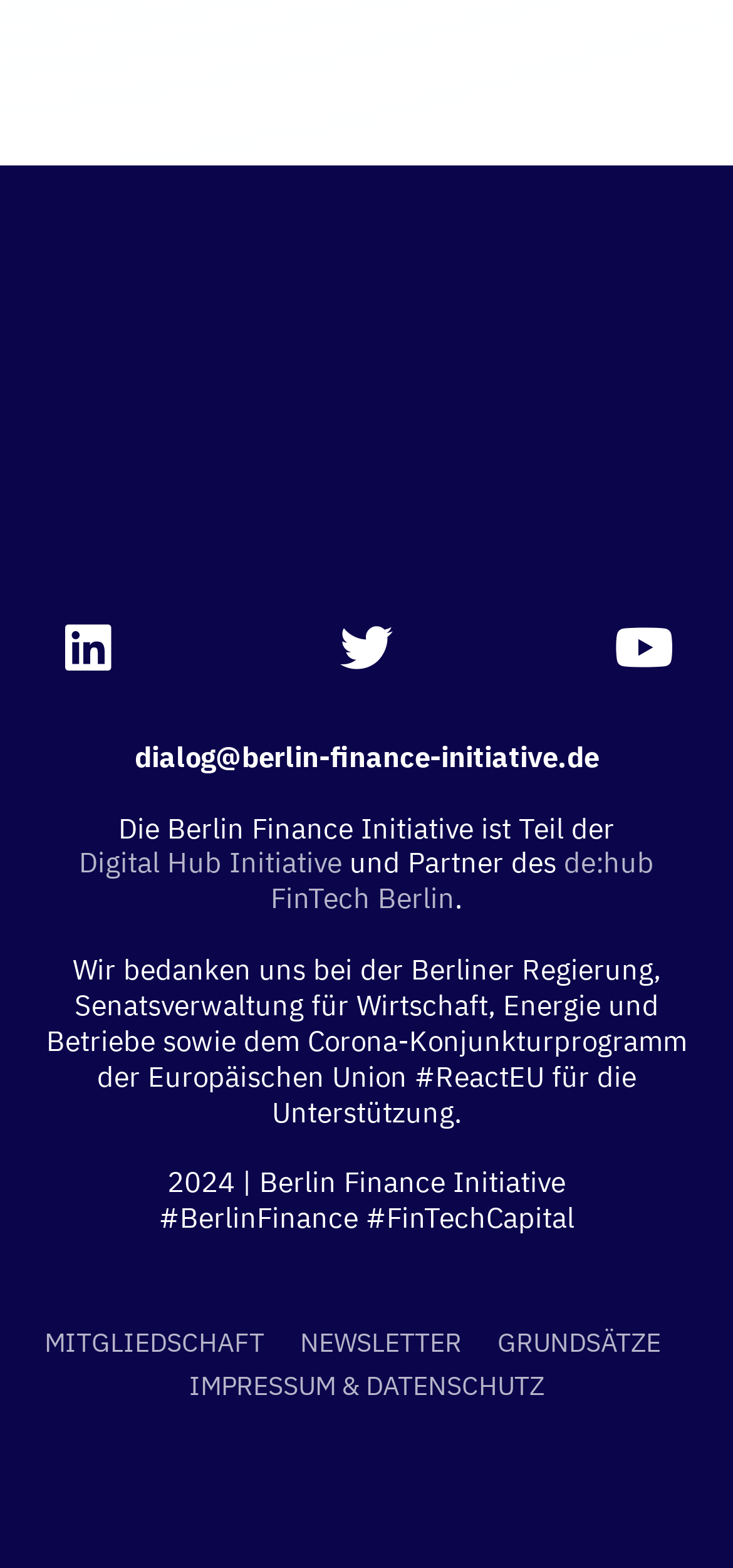Please provide the bounding box coordinates for the element that needs to be clicked to perform the following instruction: "Visit LinkedIn page". The coordinates should be given as four float numbers between 0 and 1, i.e., [left, top, right, bottom].

[0.085, 0.397, 0.156, 0.43]